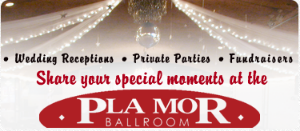What type of events can be held at the Pla Mor Ballroom?
Give a thorough and detailed response to the question.

The image suggests that the Pla Mor Ballroom is a perfect venue for diverse events, including wedding receptions, private parties, and fundraisers, due to its elegant and enchanting ambiance.